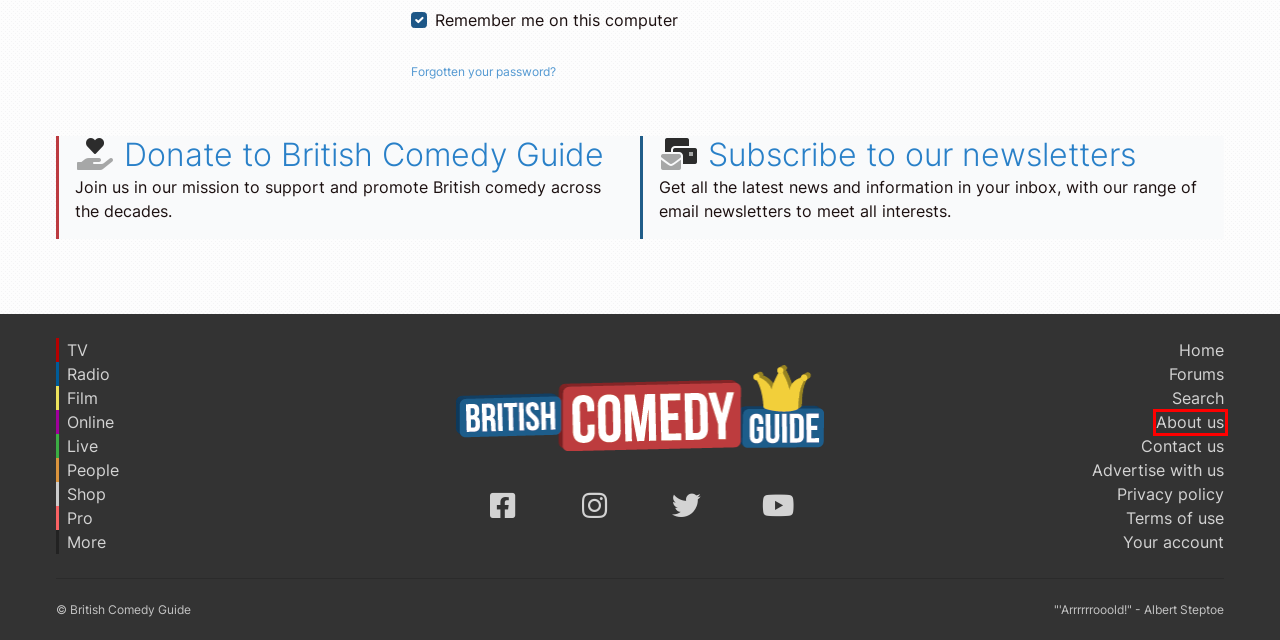You have a screenshot of a webpage with a red bounding box around an element. Identify the webpage description that best fits the new page that appears after clicking the selected element in the red bounding box. Here are the candidates:
A. Steptoe And Son - BBC1 Sitcom - British Comedy Guide
B. Search - British Comedy Guide
C. British Comedy Guide Forums
D. Donate and support British comedy - Sitcom Mission
E. About British Comedy Guide
F. Terms of Use - British Comedy Guide
G. Newsletters - British Comedy Guide
H. Reset password - British Comedy Guide

E